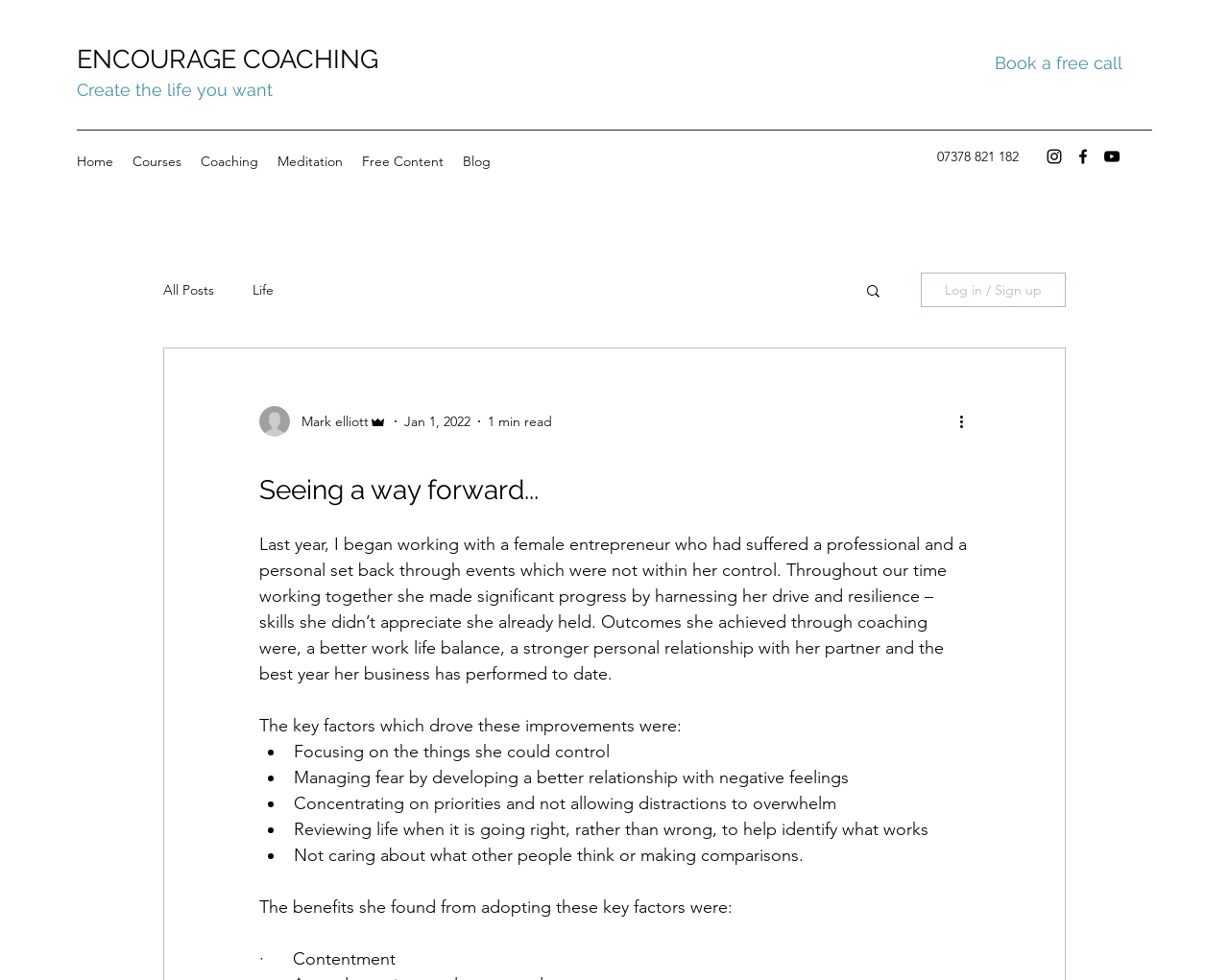What is the main title displayed on this webpage?

Seeing a way forward...